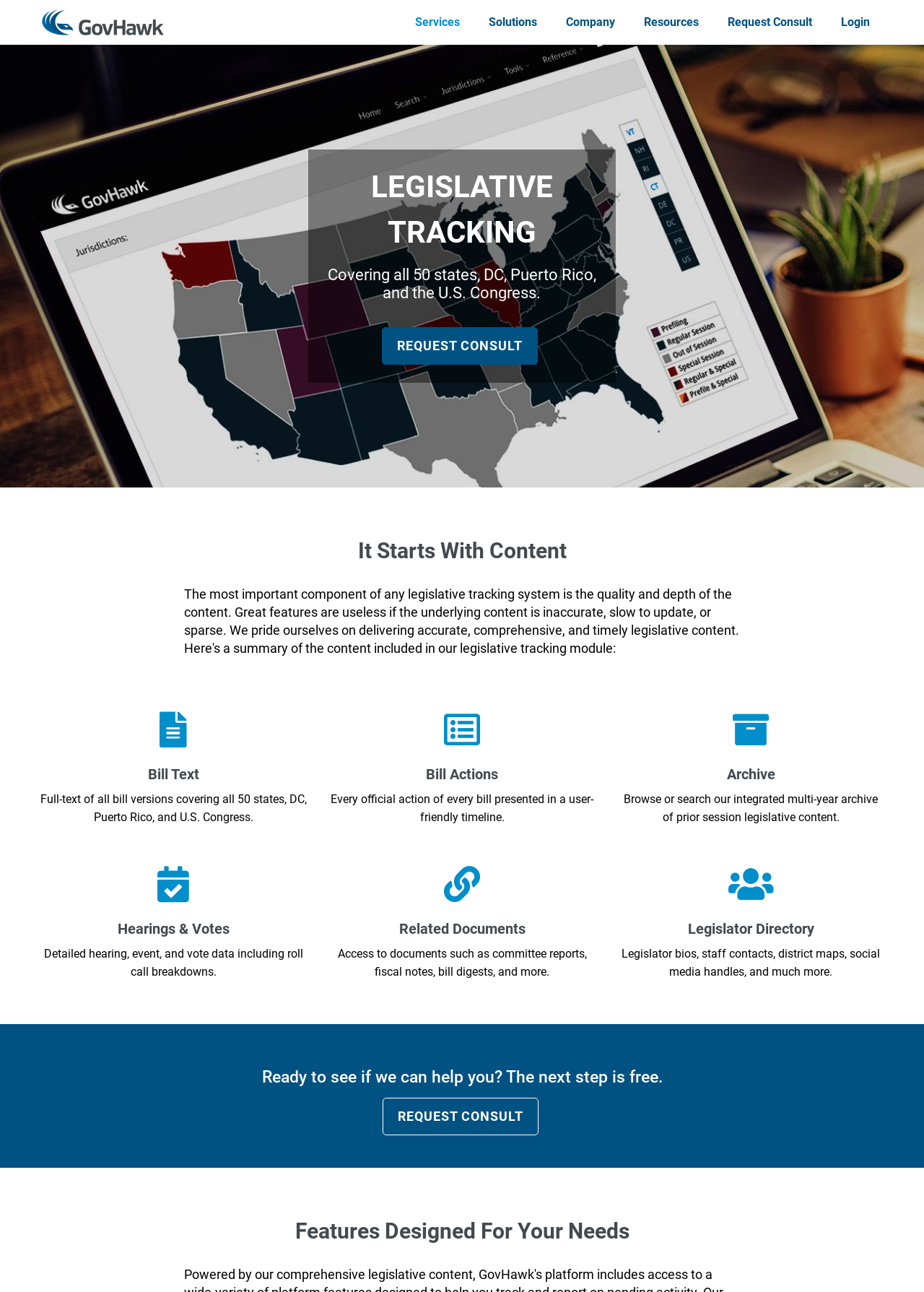Please determine the bounding box coordinates of the element to click in order to execute the following instruction: "Click on the GovHawk logo". The coordinates should be four float numbers between 0 and 1, specified as [left, top, right, bottom].

[0.043, 0.006, 0.18, 0.029]